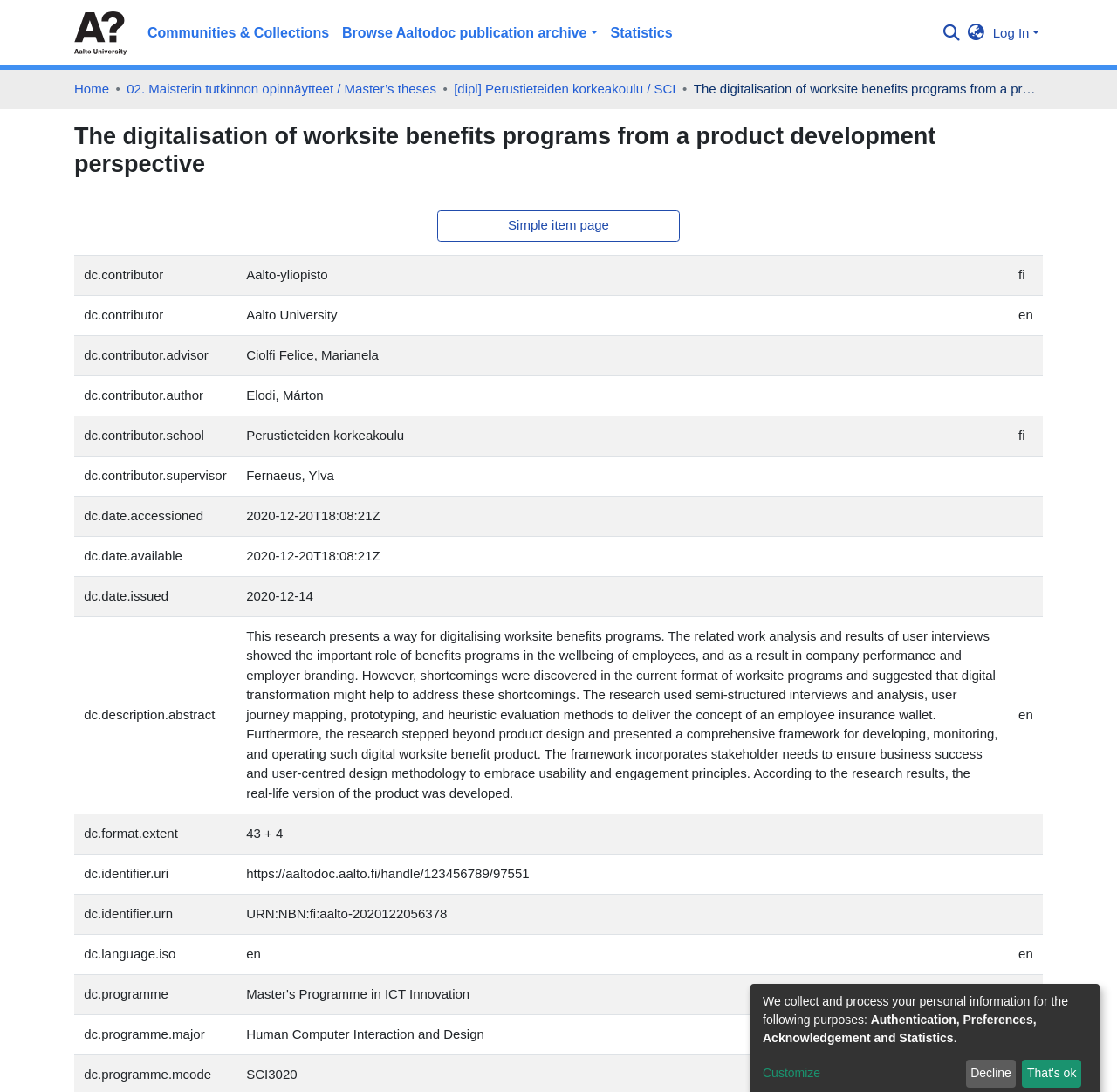Please find the bounding box coordinates of the clickable region needed to complete the following instruction: "Switch to a different language". The bounding box coordinates must consist of four float numbers between 0 and 1, i.e., [left, top, right, bottom].

[0.862, 0.021, 0.886, 0.039]